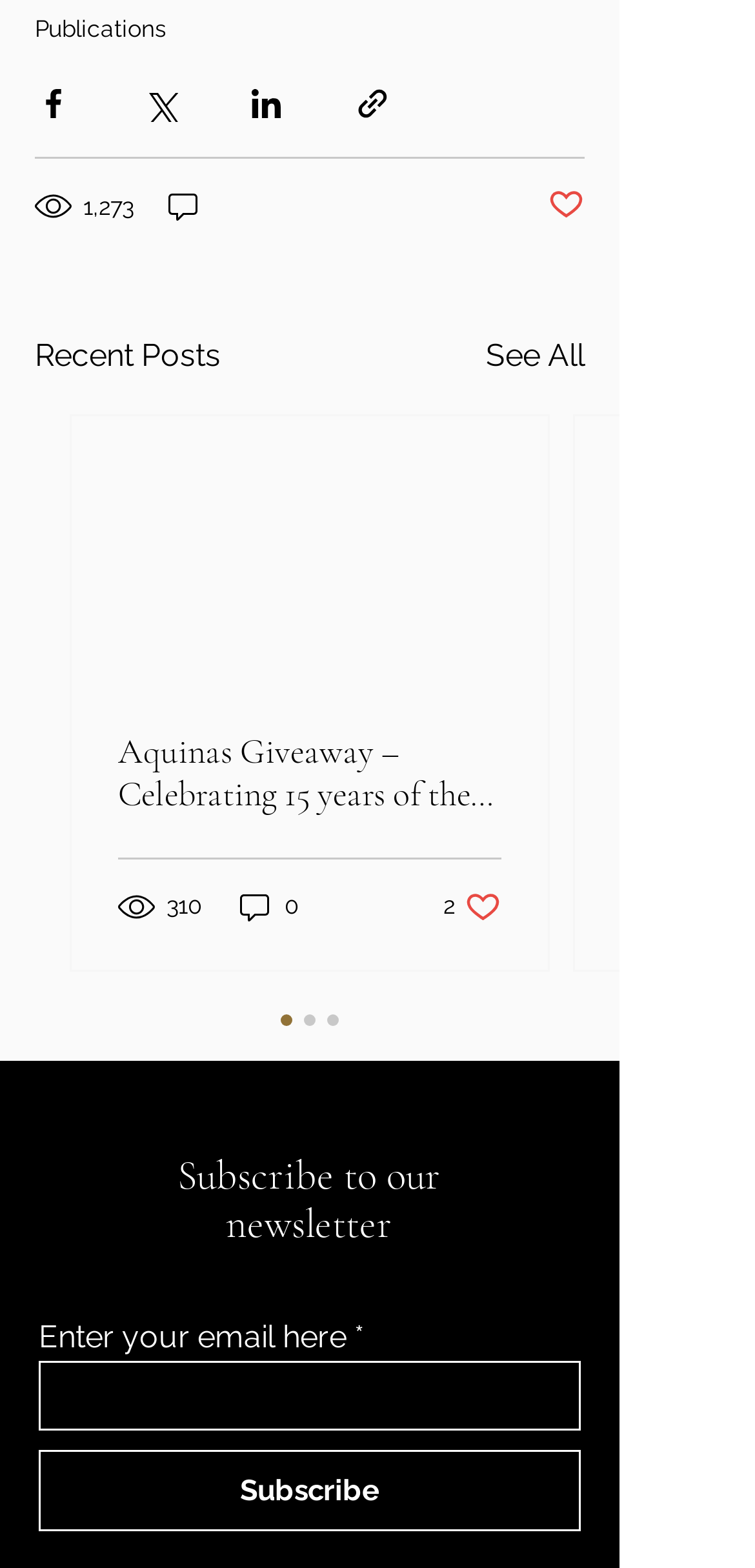Point out the bounding box coordinates of the section to click in order to follow this instruction: "Enter email to subscribe".

[0.051, 0.868, 0.769, 0.913]